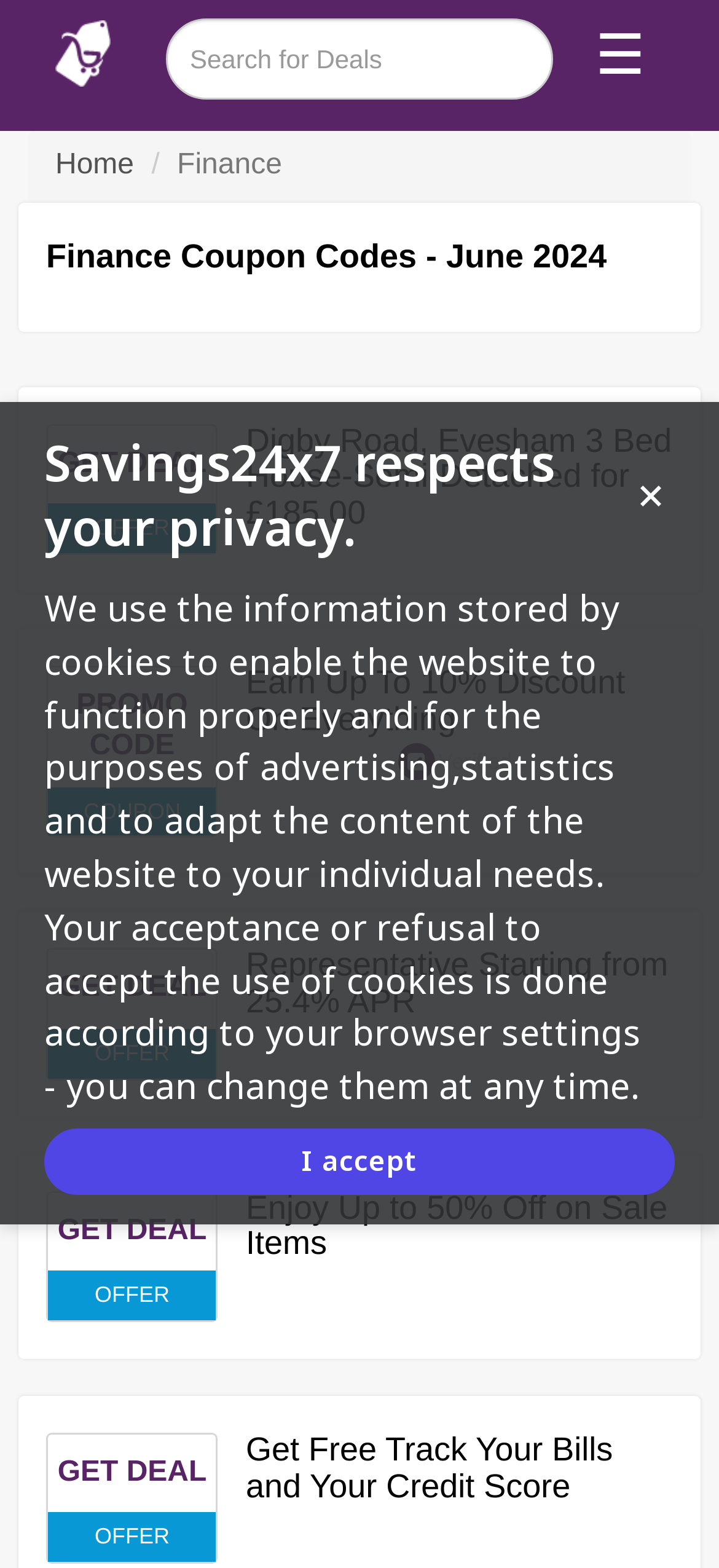Find the headline of the webpage and generate its text content.

Finance Coupon Codes - June 2024